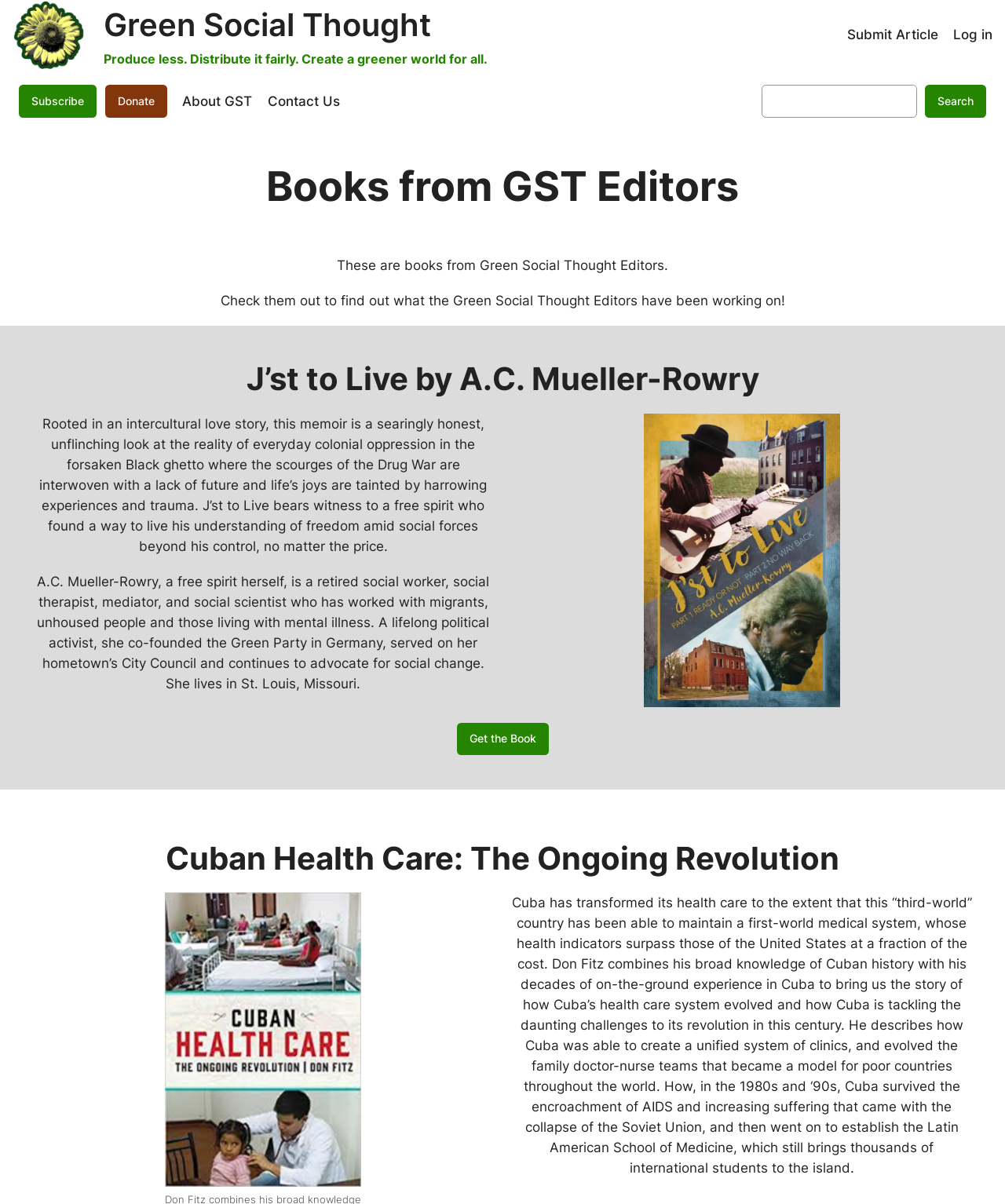Locate the bounding box coordinates of the UI element described by: "Subscribe". Provide the coordinates as four float numbers between 0 and 1, formatted as [left, top, right, bottom].

[0.019, 0.07, 0.096, 0.097]